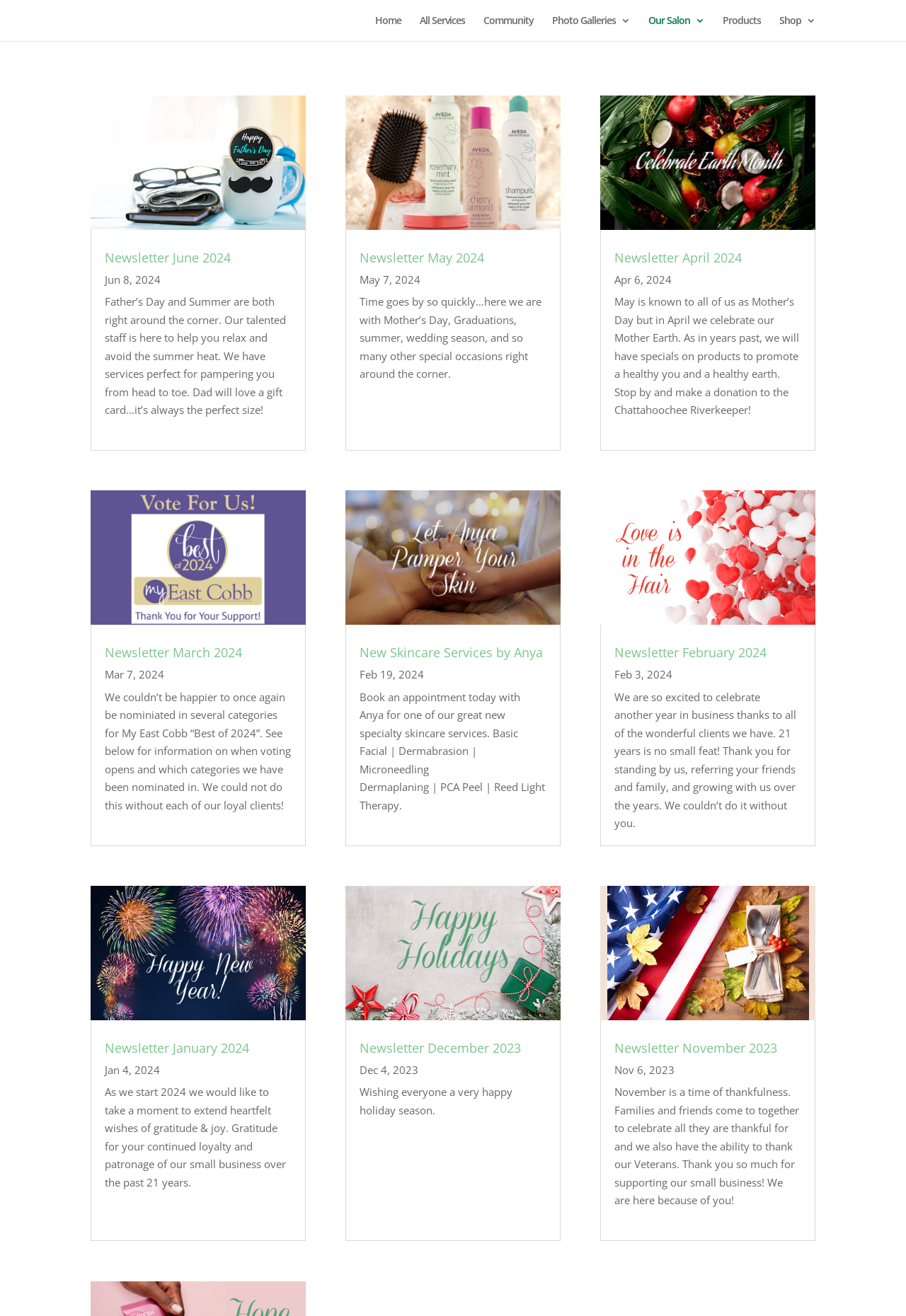Locate the bounding box coordinates of the UI element described by: "Shop". The bounding box coordinates should consist of four float numbers between 0 and 1, i.e., [left, top, right, bottom].

[0.86, 0.012, 0.9, 0.031]